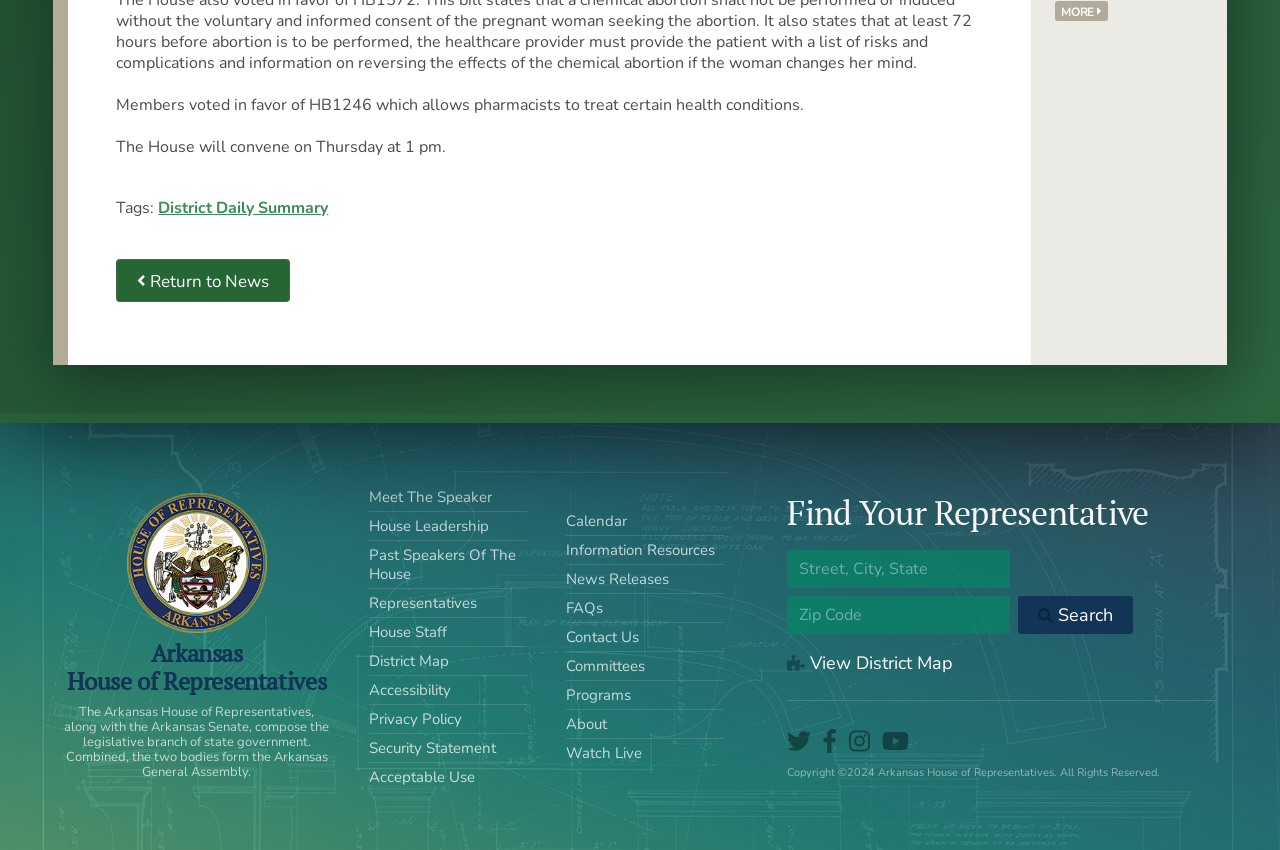Specify the bounding box coordinates of the area that needs to be clicked to achieve the following instruction: "Return to News".

[0.091, 0.304, 0.226, 0.356]